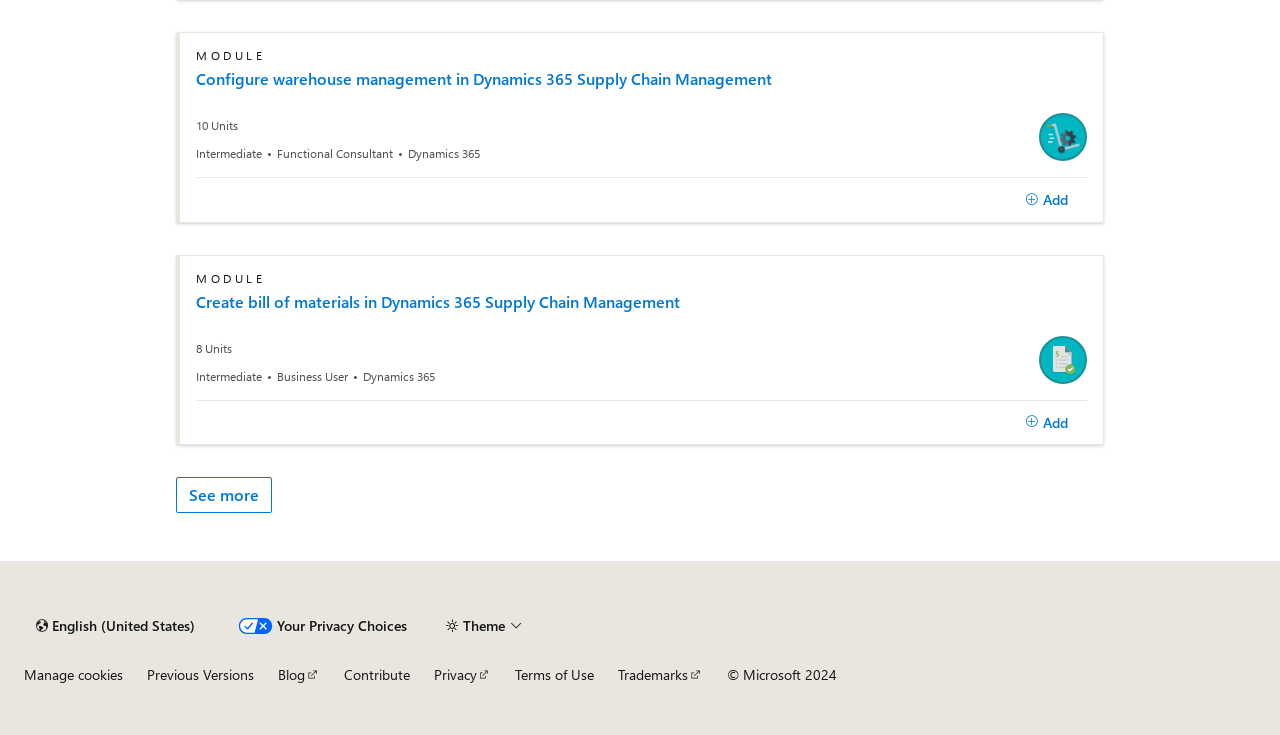Please look at the image and answer the question with a detailed explanation: What is the current language of the content?

The link 'Content language selector. Currently set to English (United States).' suggests that the current language of the content is English (United States), and the link provides an option to change the language.